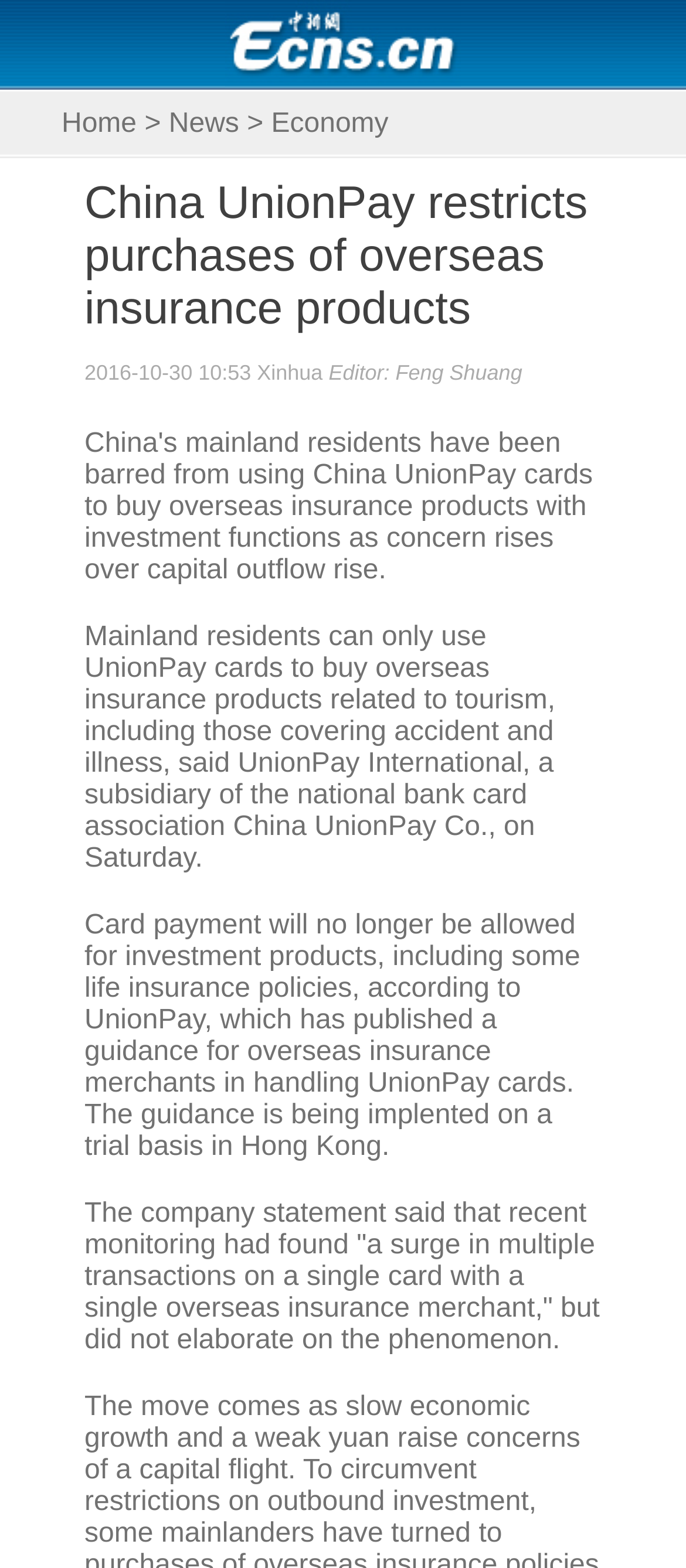Please answer the following question using a single word or phrase: 
What is the topic of the news article?

UnionPay restricts purchases of overseas insurance products